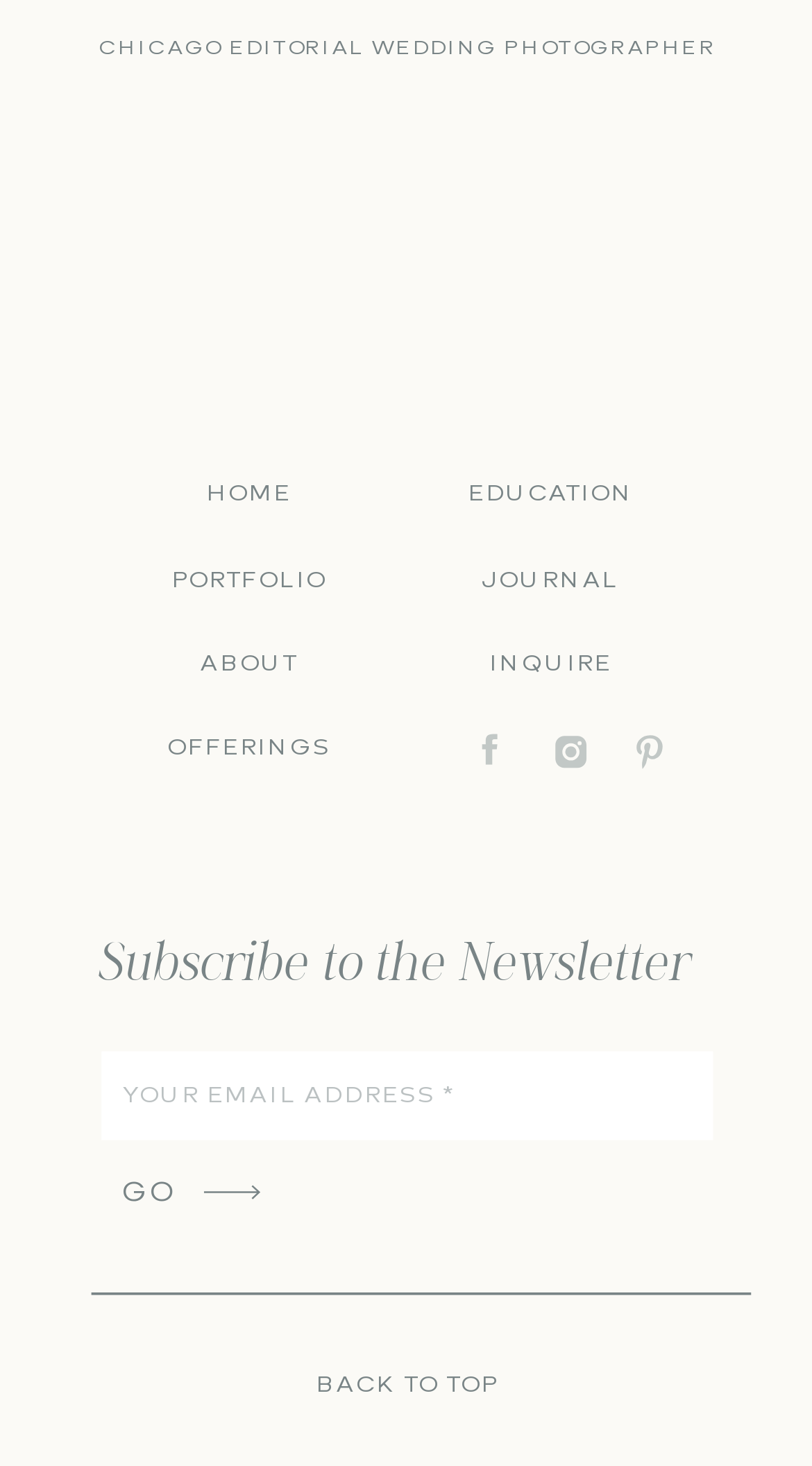Please identify the bounding box coordinates of the area that needs to be clicked to fulfill the following instruction: "Click on the 'CHICAGO EDITORIAL WEDDING PHOTOGRAPHER' heading."

[0.091, 0.02, 0.912, 0.061]